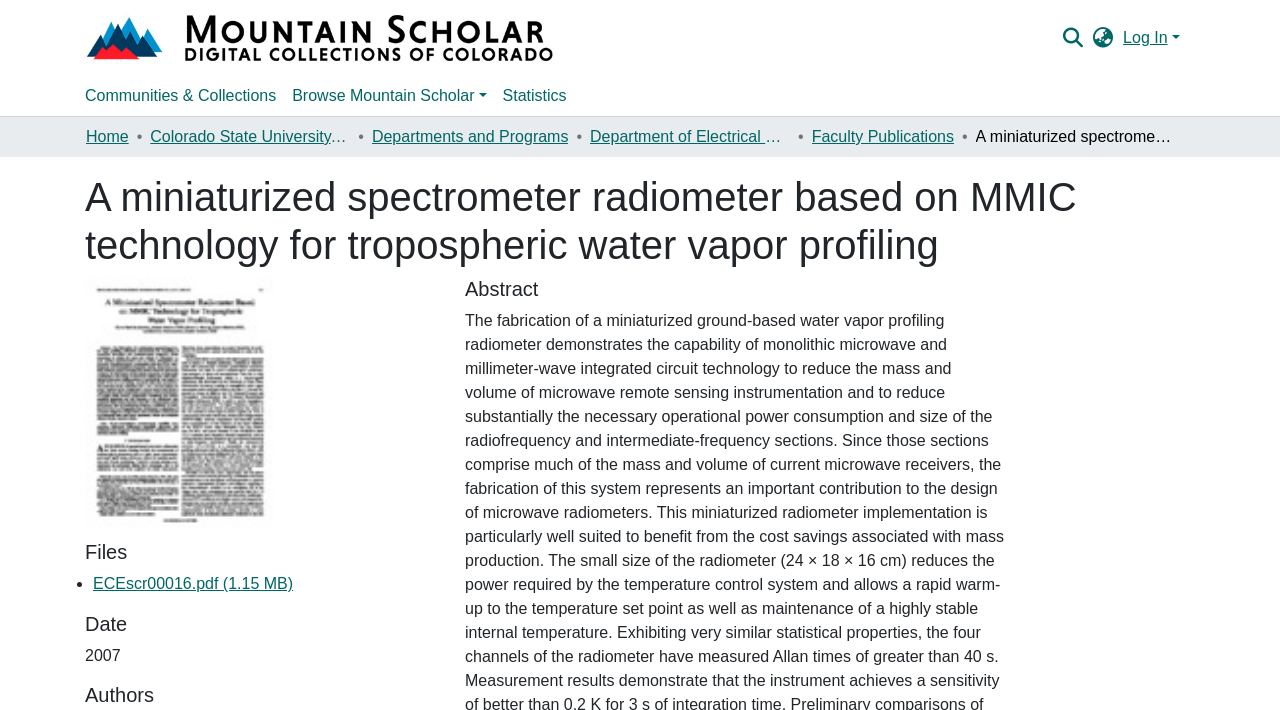Can you specify the bounding box coordinates of the area that needs to be clicked to fulfill the following instruction: "Log in to the repository"?

[0.876, 0.041, 0.923, 0.065]